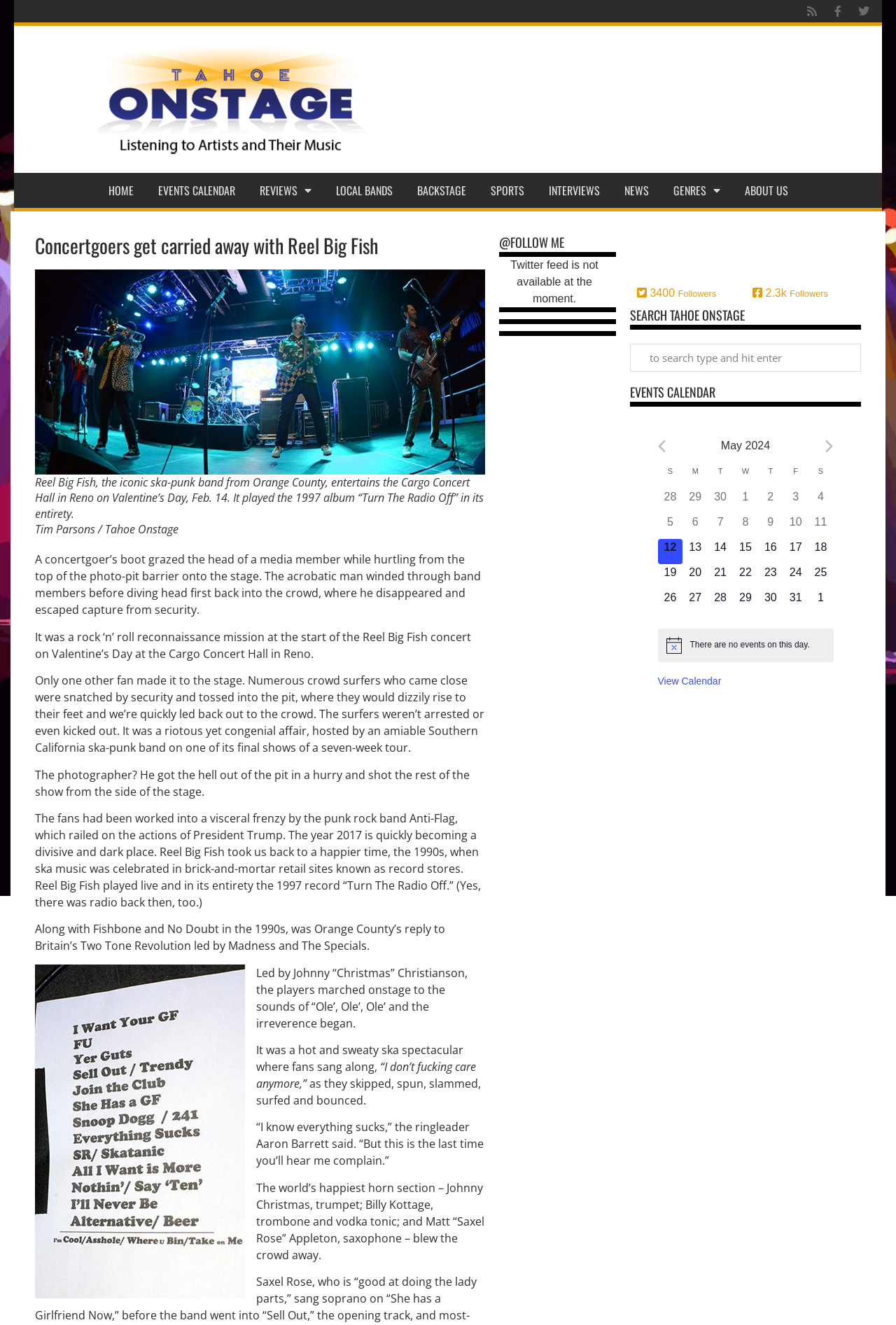What is the name of the photographer mentioned in the article?
Please answer the question as detailed as possible.

I read the article and found that the photographer mentioned is Tim Parsons, who took photos of the concert at the Cargo Concert Hall.